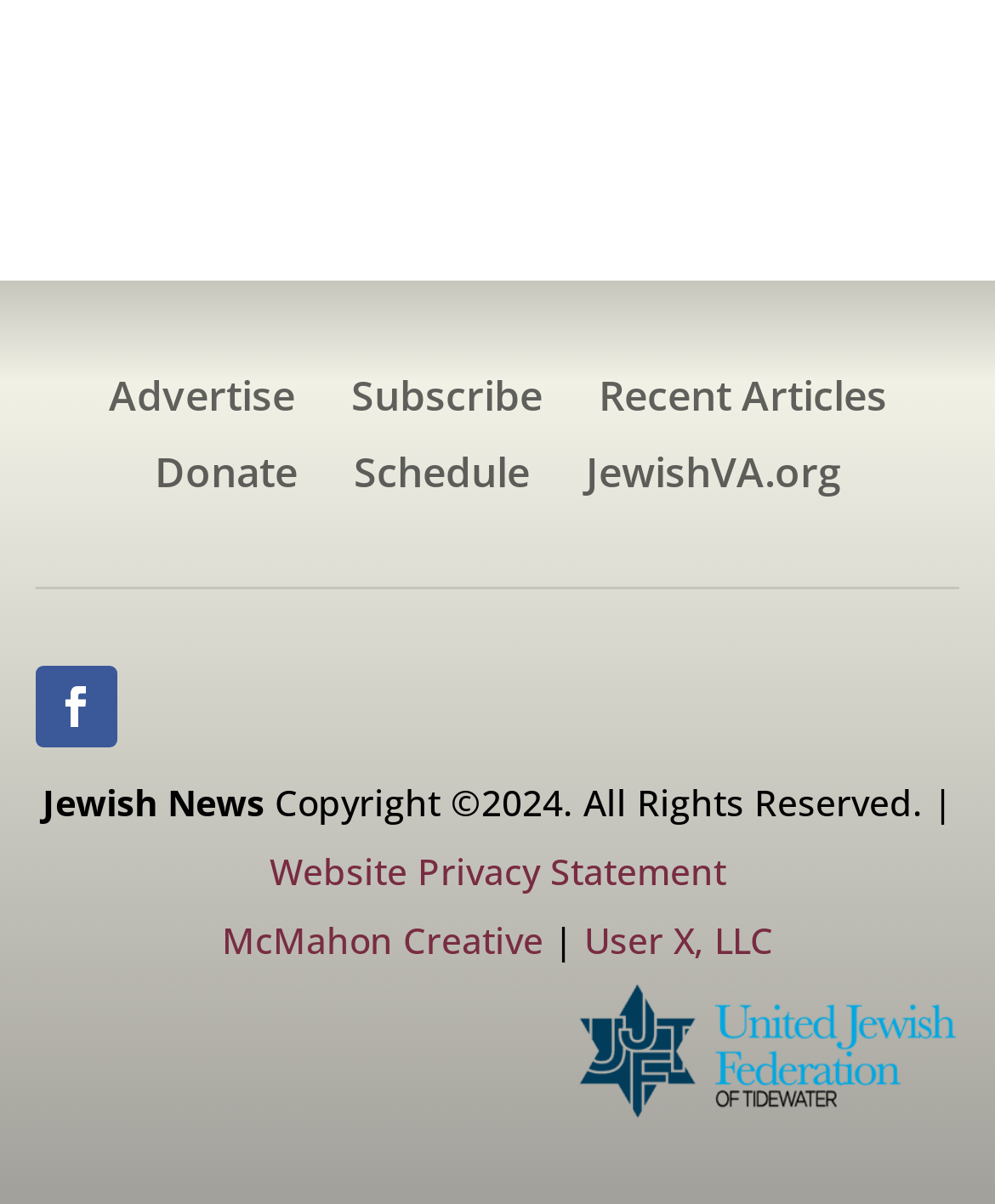Respond with a single word or phrase:
Is there an image in the footer?

Yes